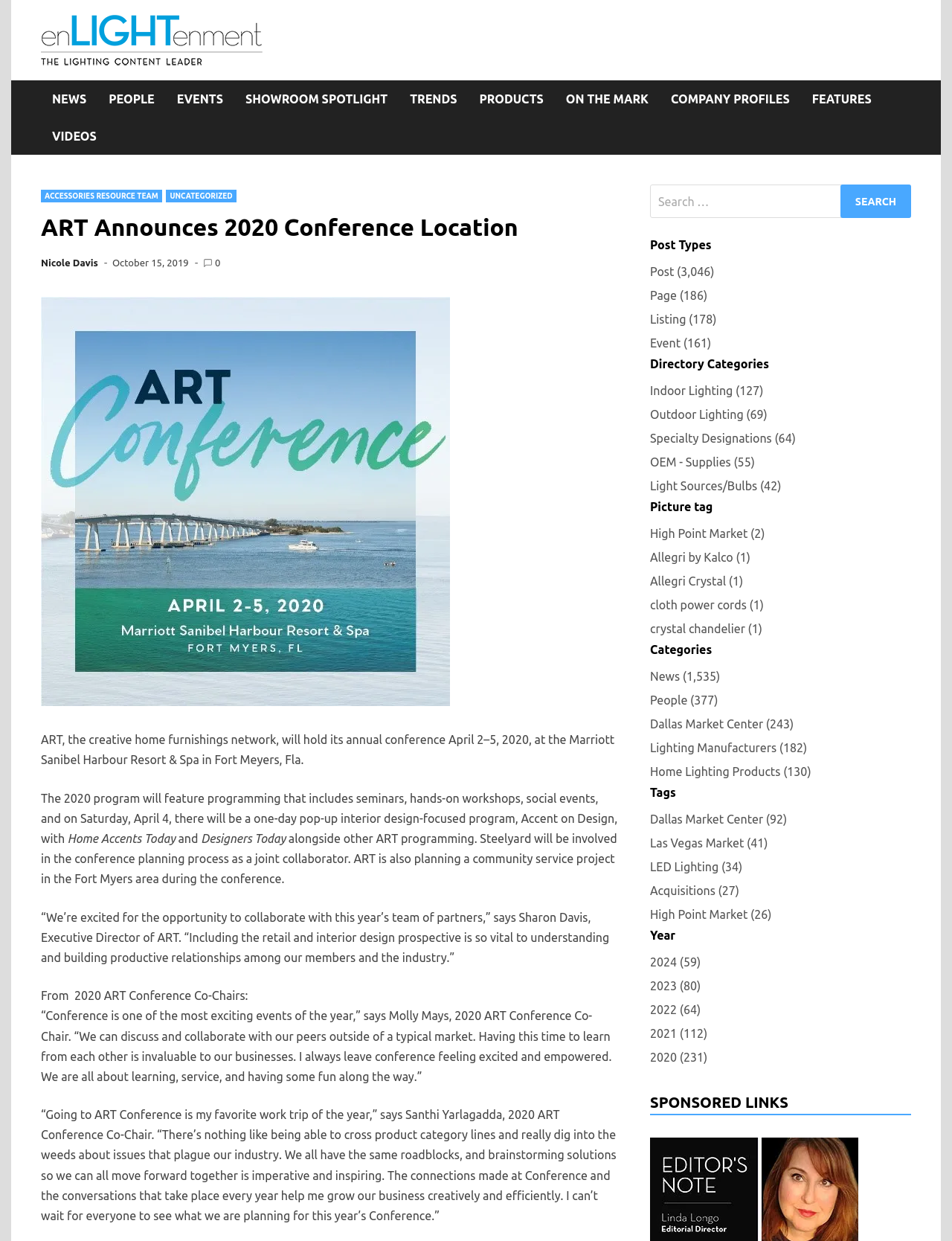Show the bounding box coordinates of the region that should be clicked to follow the instruction: "Search for something."

[0.683, 0.149, 0.957, 0.176]